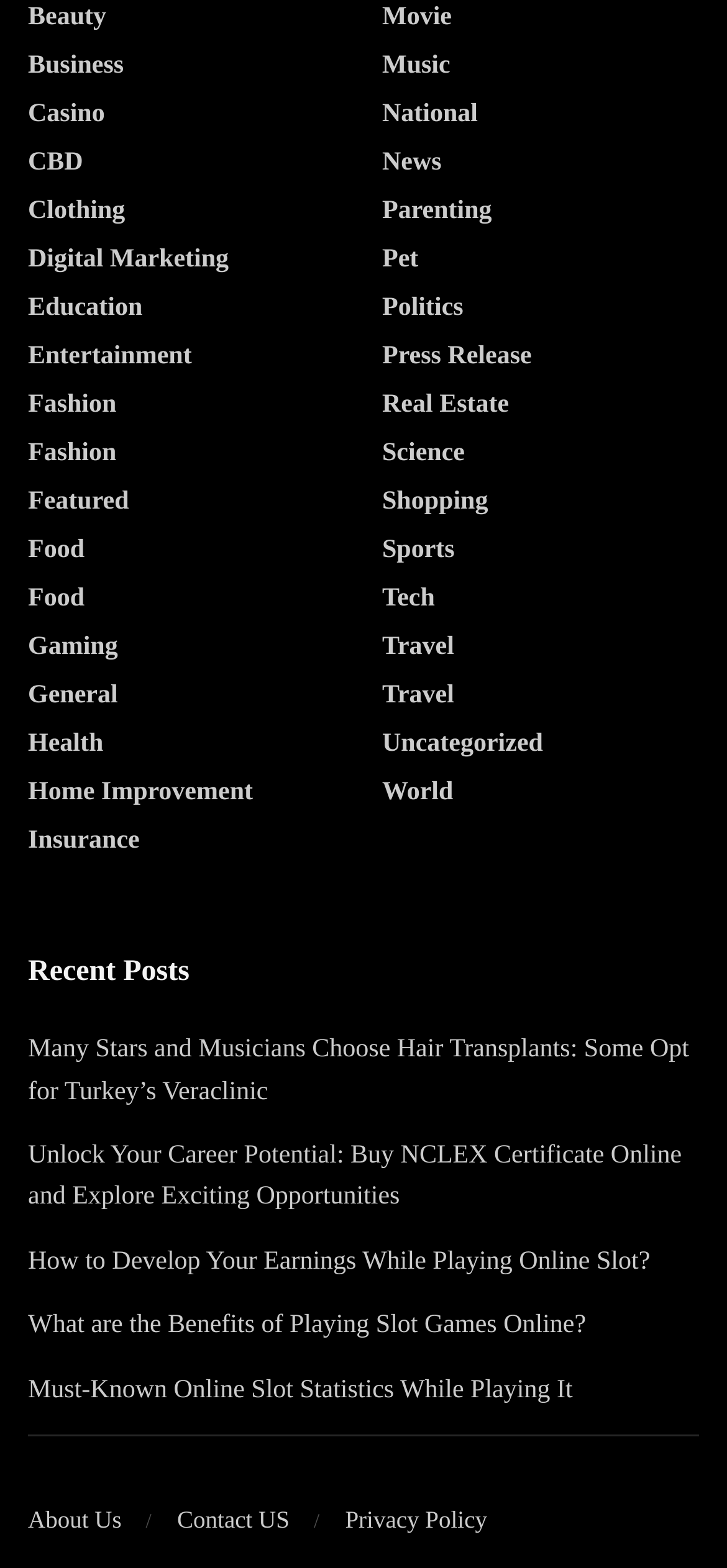Locate the bounding box coordinates of the clickable region to complete the following instruction: "Read the recent post about Many Stars and Musicians Choose Hair Transplants."

[0.038, 0.661, 0.948, 0.705]